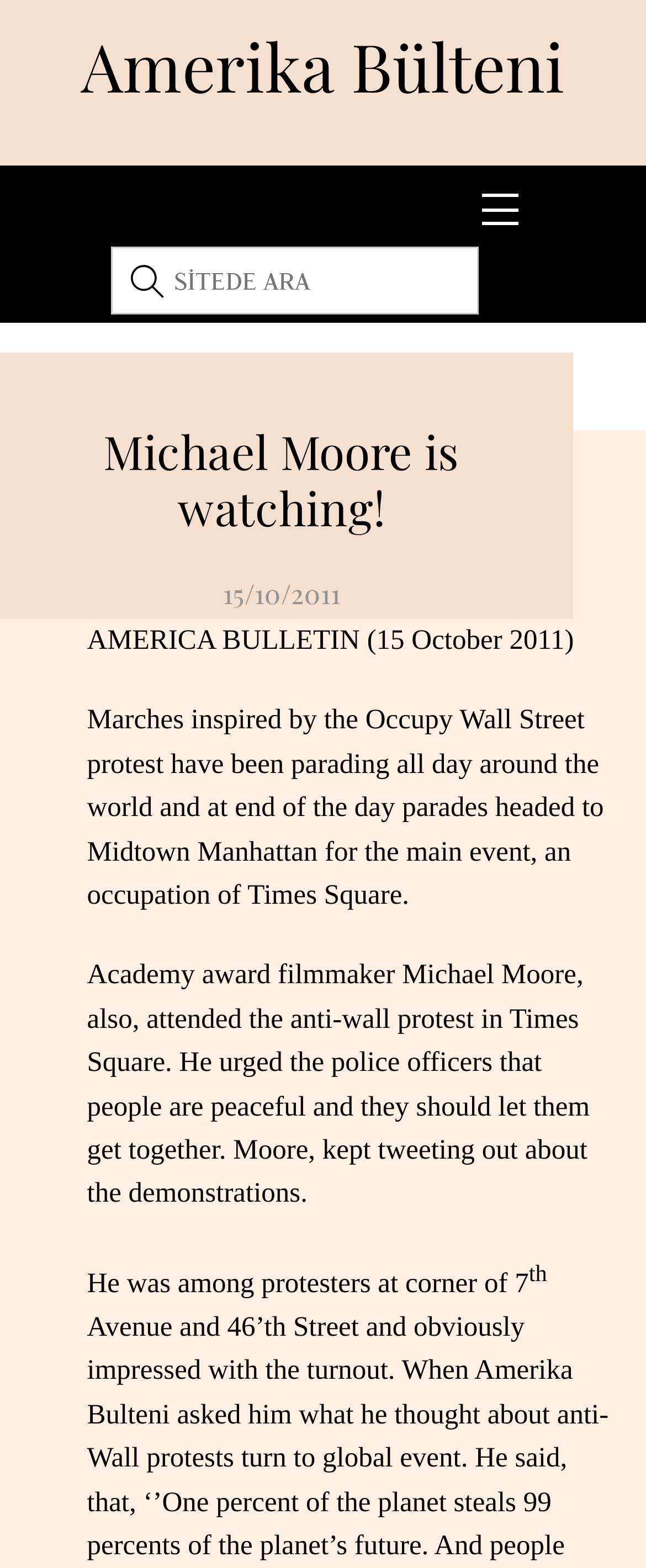Find the bounding box coordinates for the UI element that matches this description: "Amerika Bülteni".

[0.126, 0.014, 0.874, 0.07]